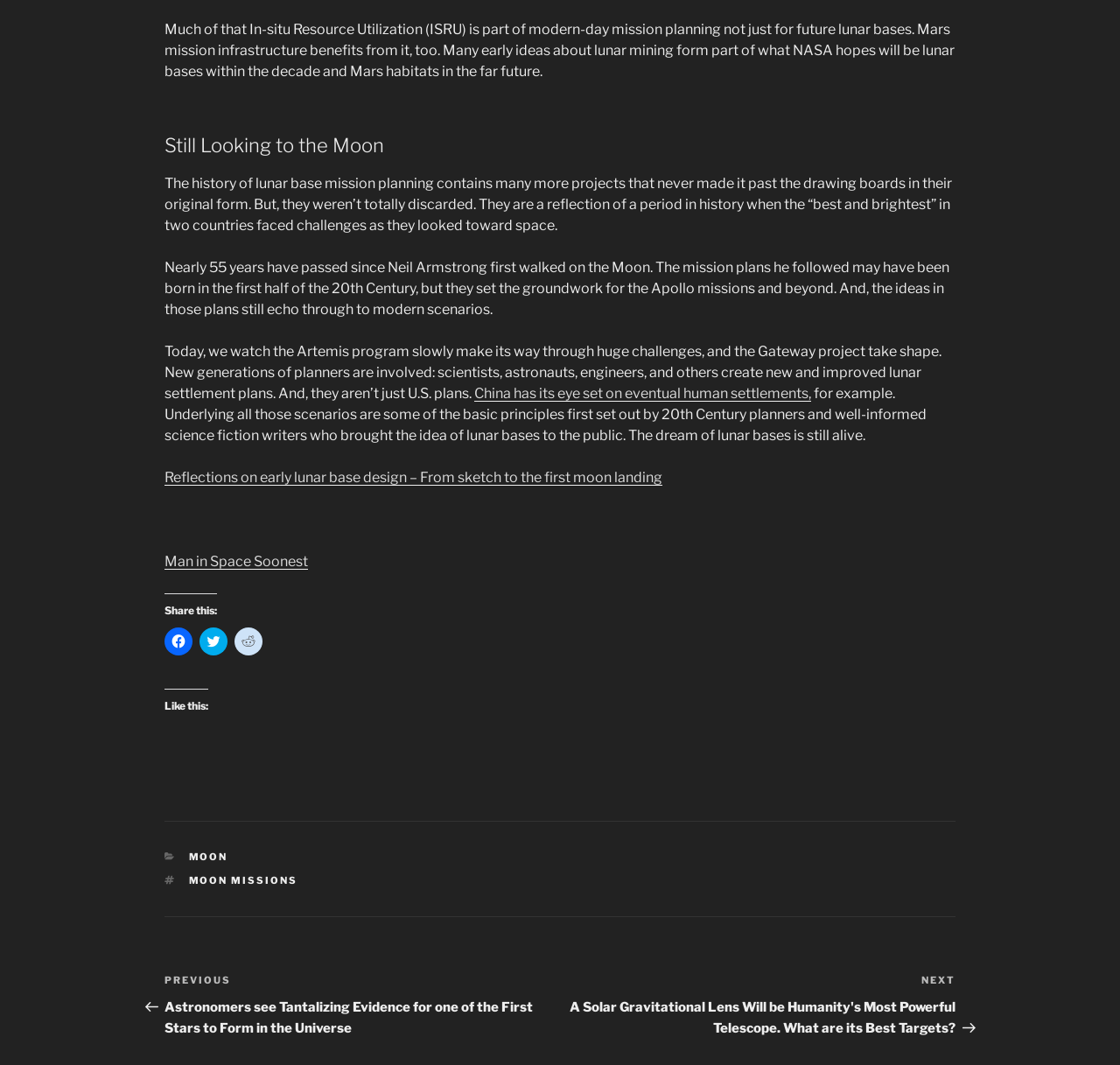What is the name of the program mentioned in the article?
Use the screenshot to answer the question with a single word or phrase.

Artemis program